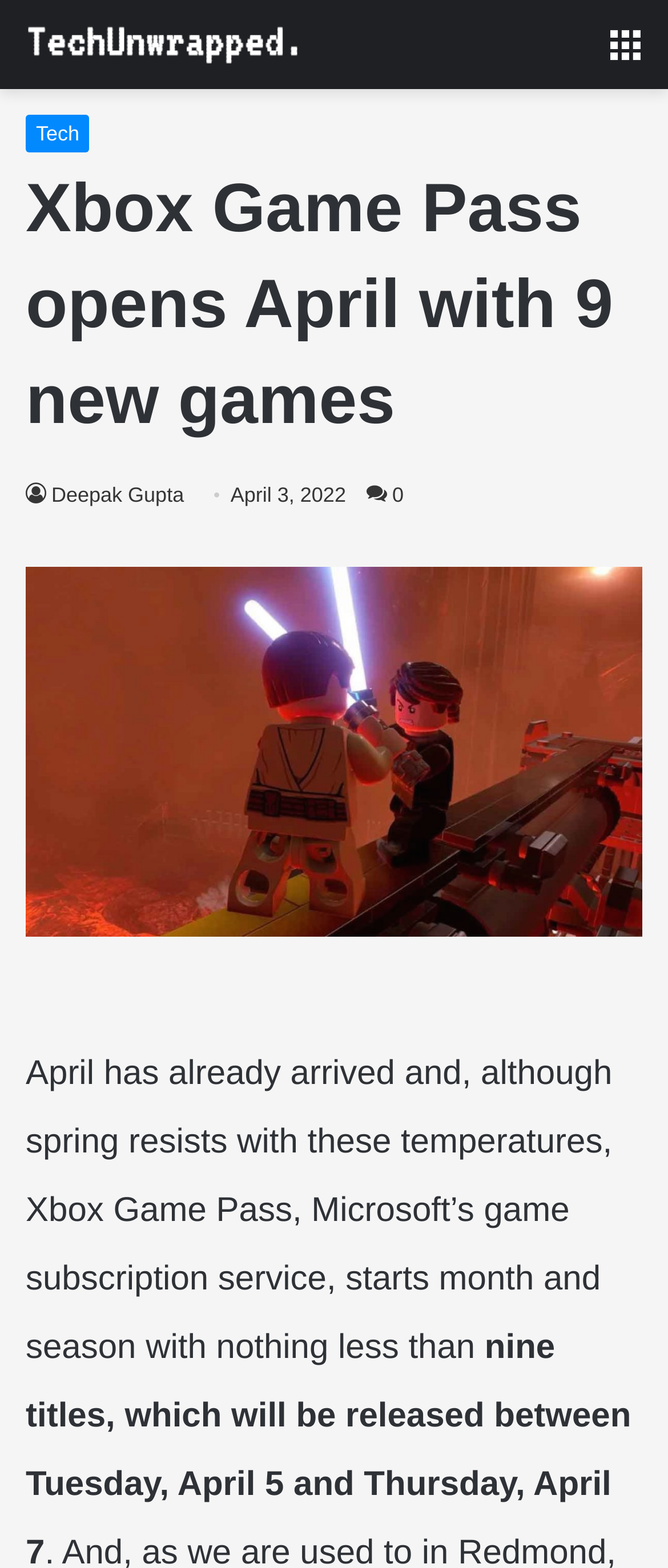Answer this question using a single word or a brief phrase:
When was the article published?

April 3, 2022